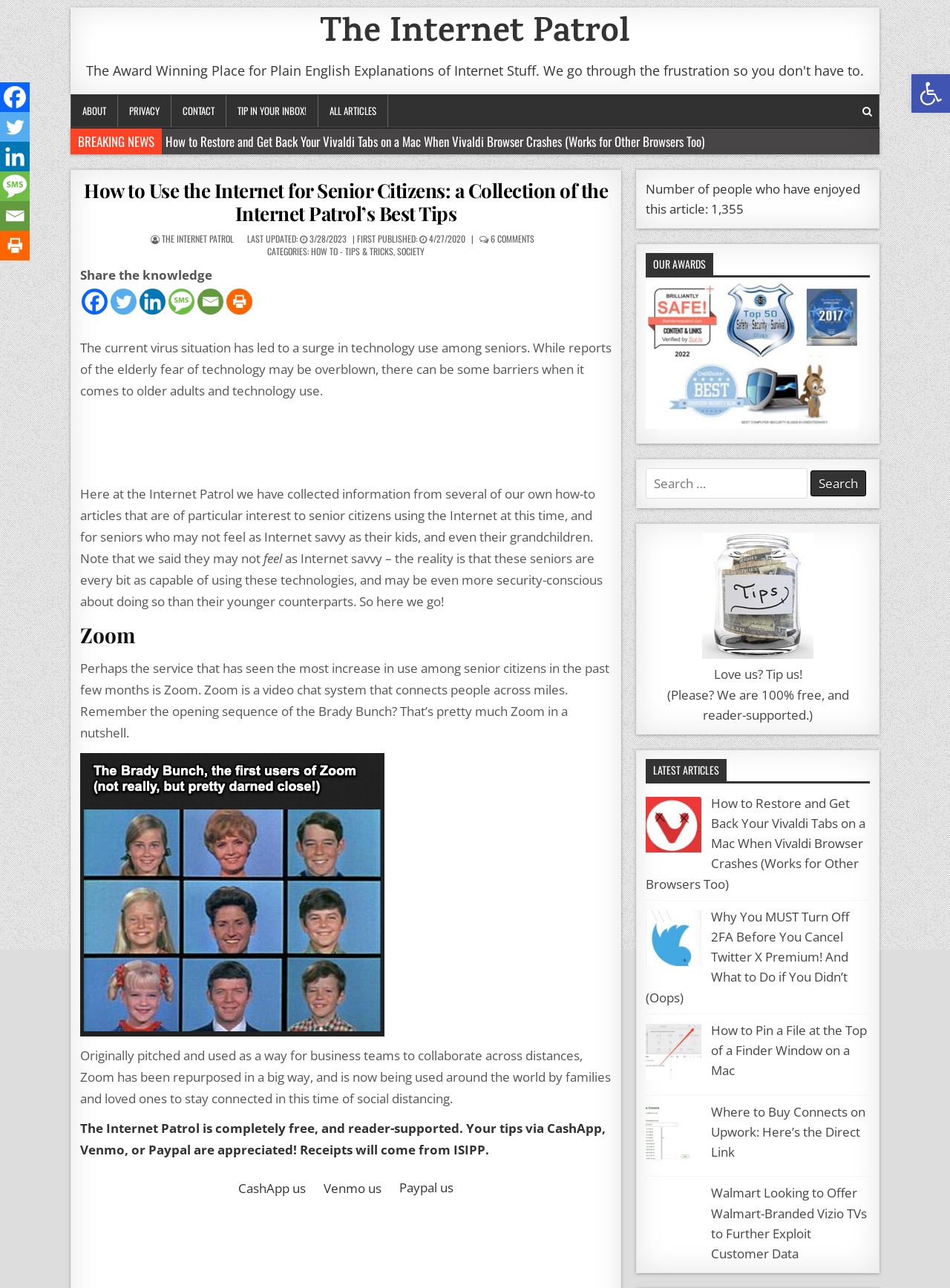Find the bounding box coordinates of the element I should click to carry out the following instruction: "Search for something".

[0.68, 0.364, 0.85, 0.387]